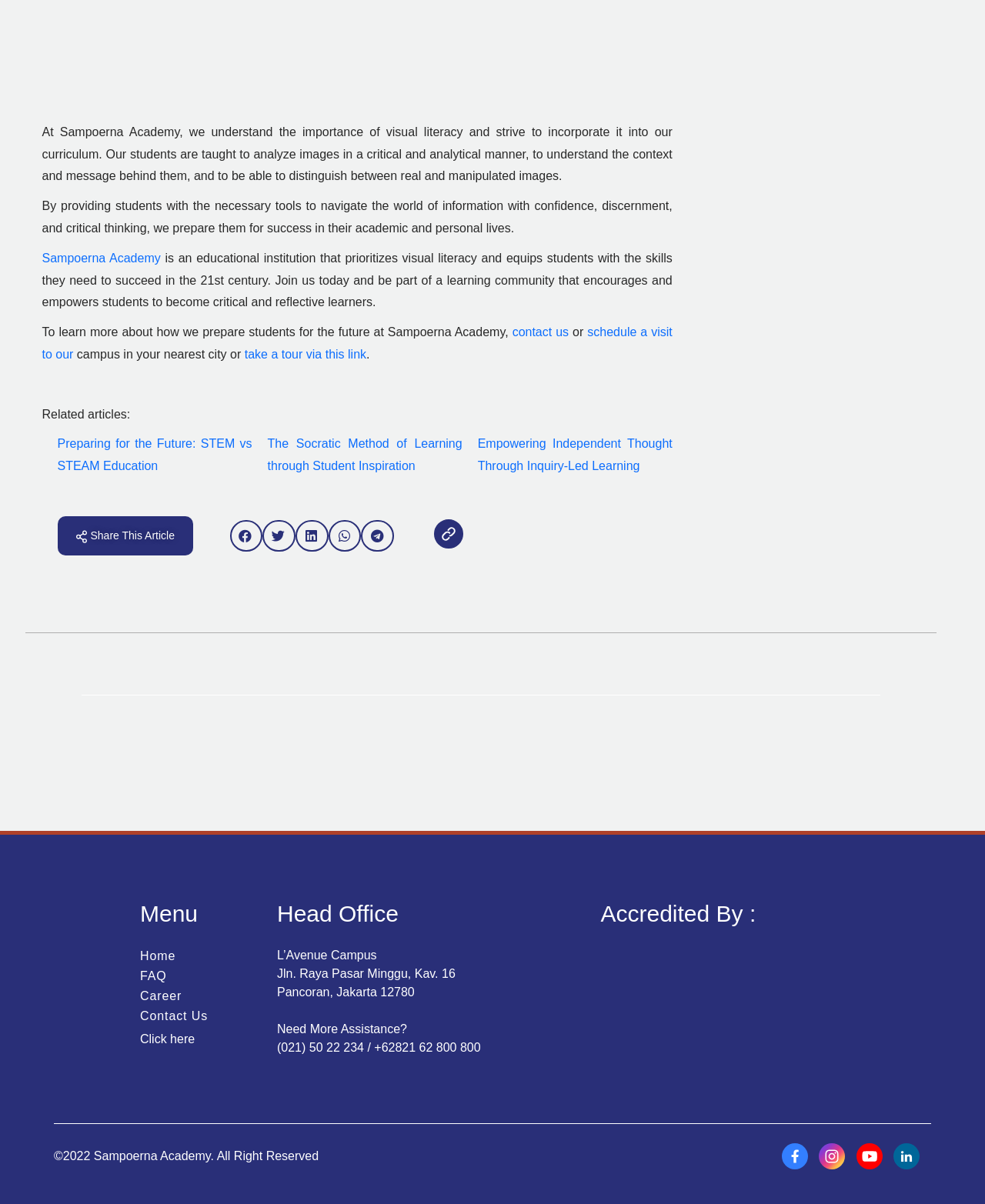Locate the bounding box for the described UI element: "schedule a visit to our". Ensure the coordinates are four float numbers between 0 and 1, formatted as [left, top, right, bottom].

[0.043, 0.27, 0.683, 0.3]